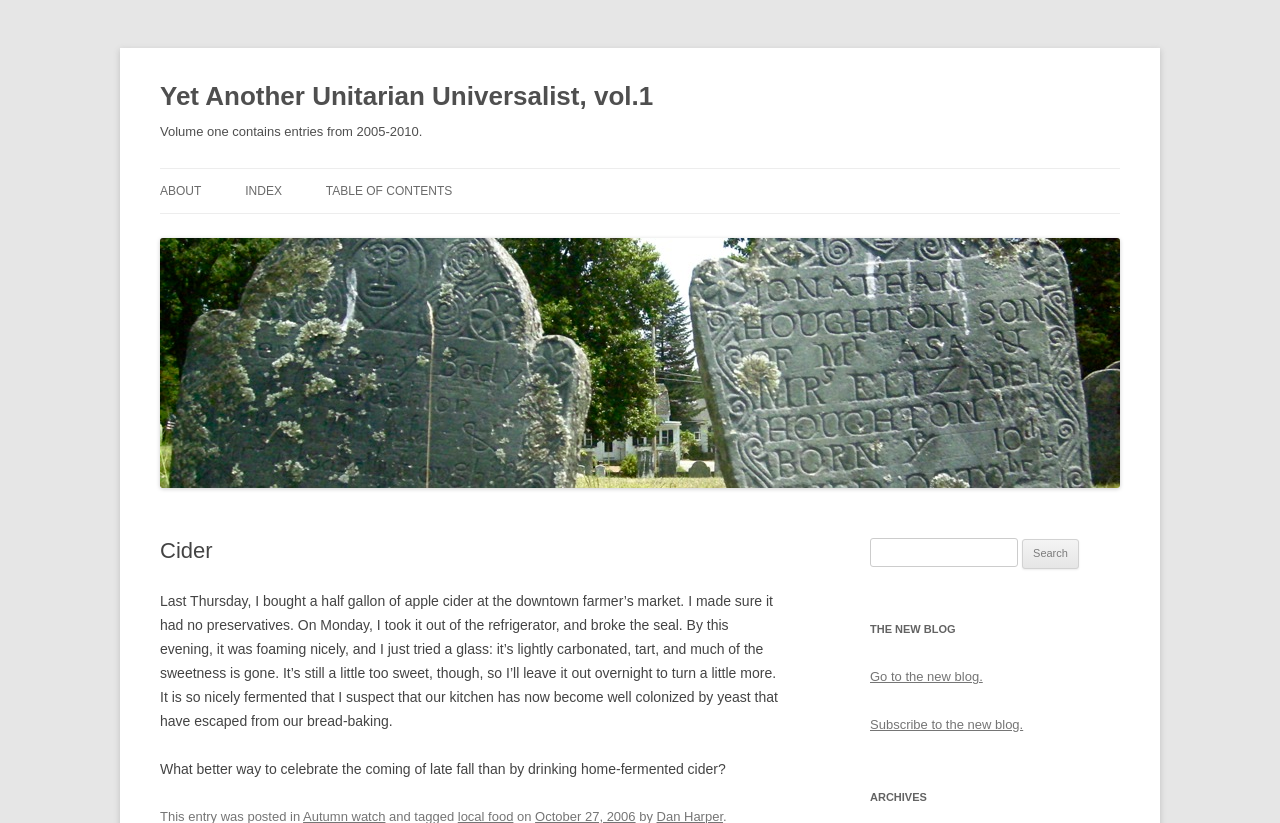What is the purpose of the search box?
Please look at the screenshot and answer using one word or phrase.

to search the blog